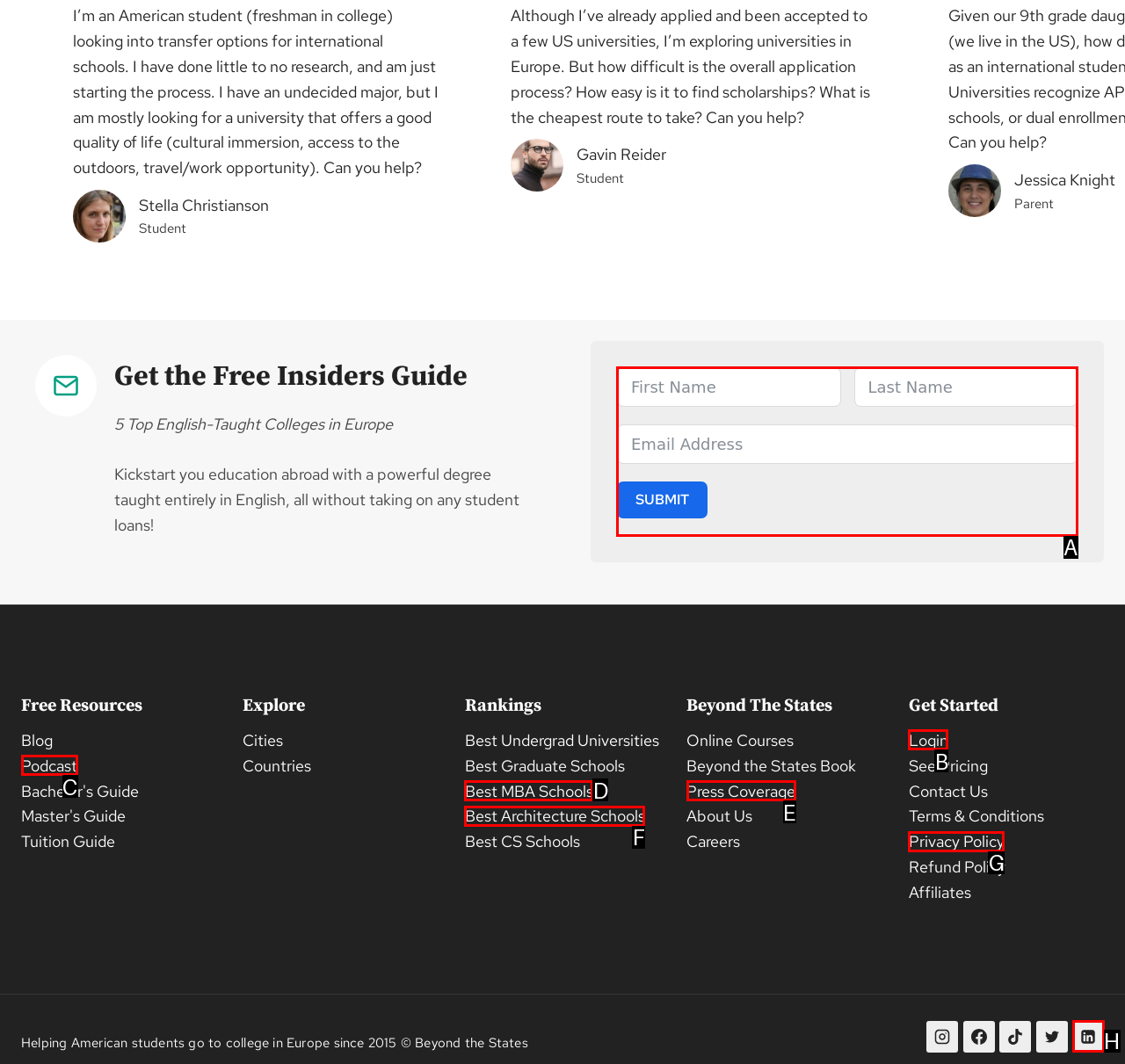Indicate which lettered UI element to click to fulfill the following task: Fill out the free guide form
Provide the letter of the correct option.

A